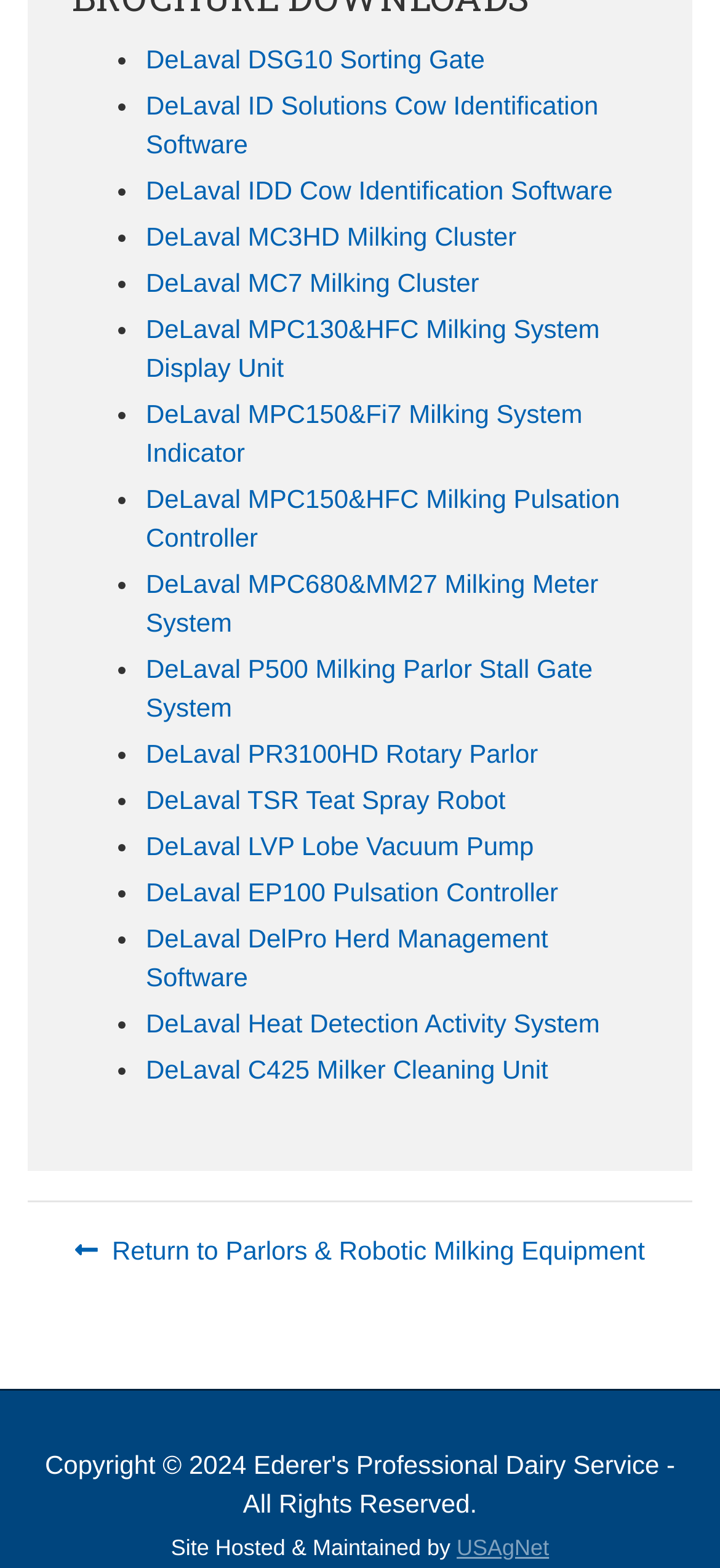Where can I find more information about the website's hosting?
Based on the image, give a concise answer in the form of a single word or short phrase.

USAgNet